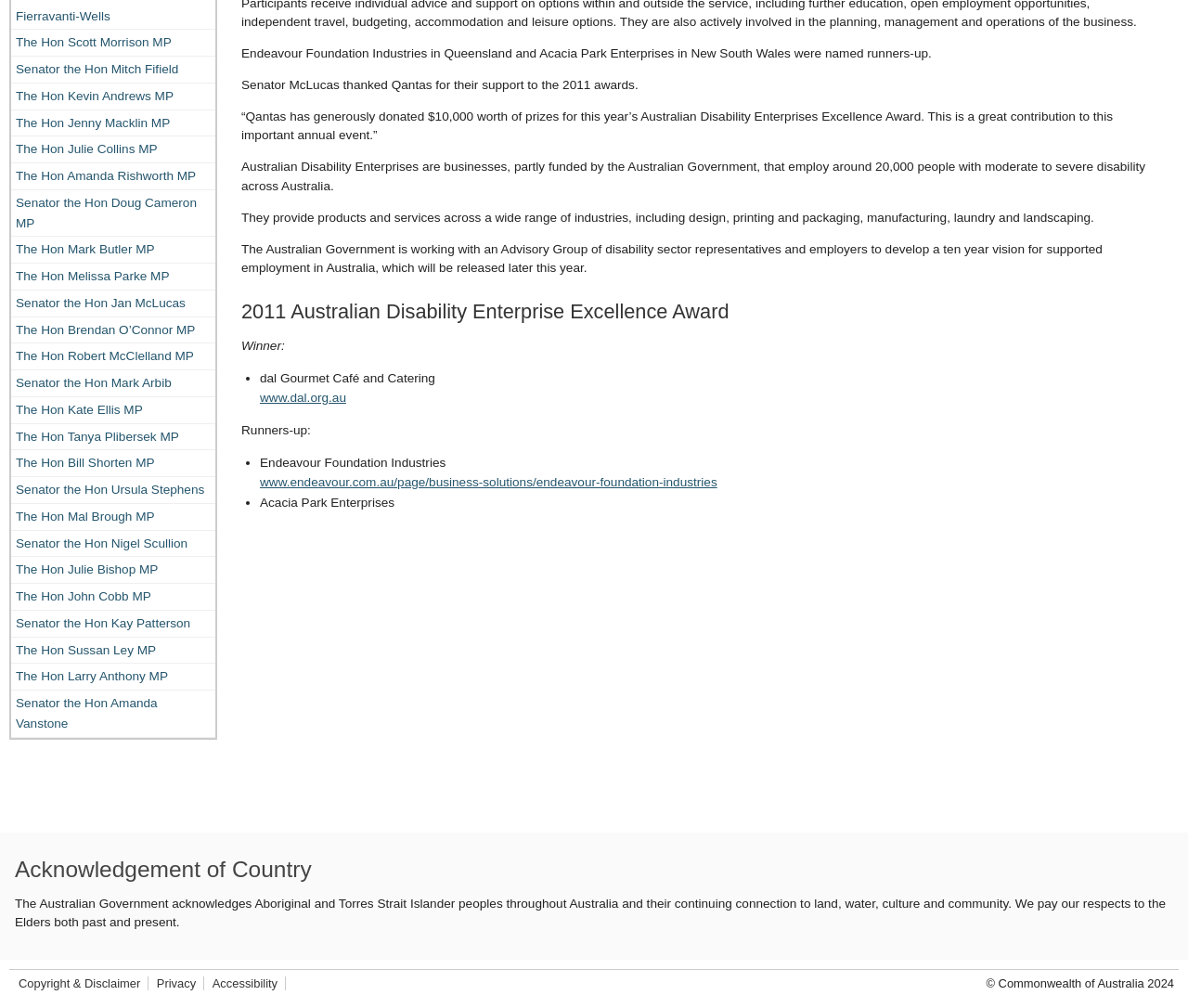Given the following UI element description: "Copyright & Disclaimer", find the bounding box coordinates in the webpage screenshot.

[0.016, 0.969, 0.118, 0.983]